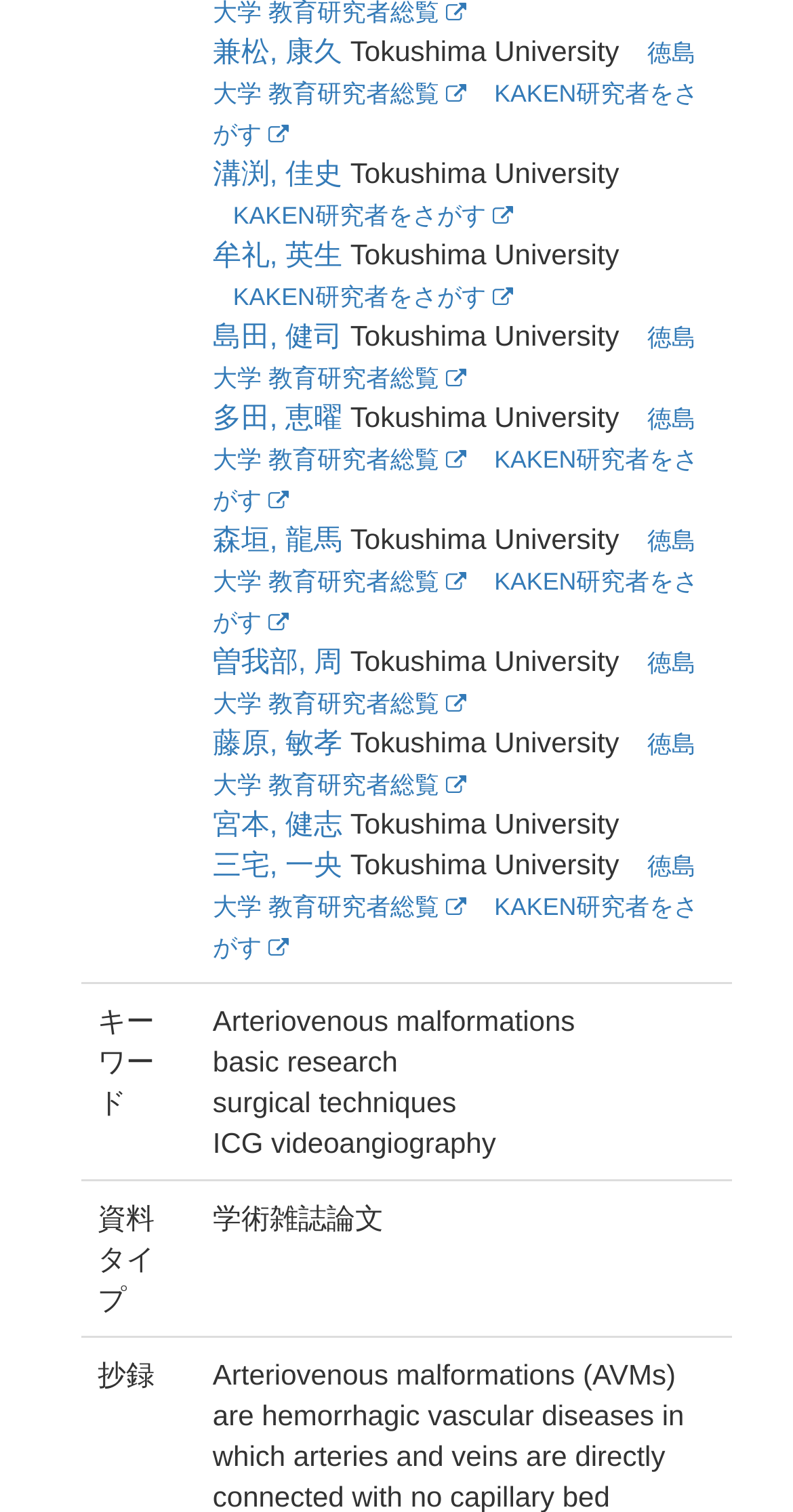Predict the bounding box of the UI element that fits this description: "徳島大学 教育研究者総覧".

[0.268, 0.563, 0.878, 0.609]